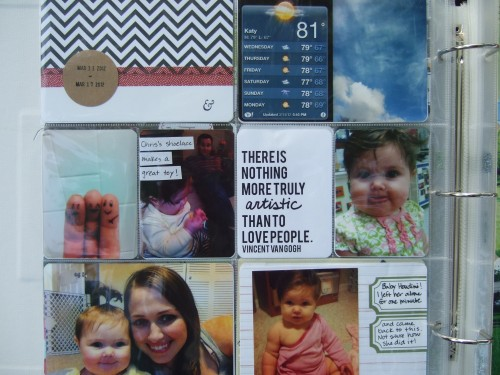Answer in one word or a short phrase: 
What is the temperature range mentioned in the weather forecast?

76°F to 81°F